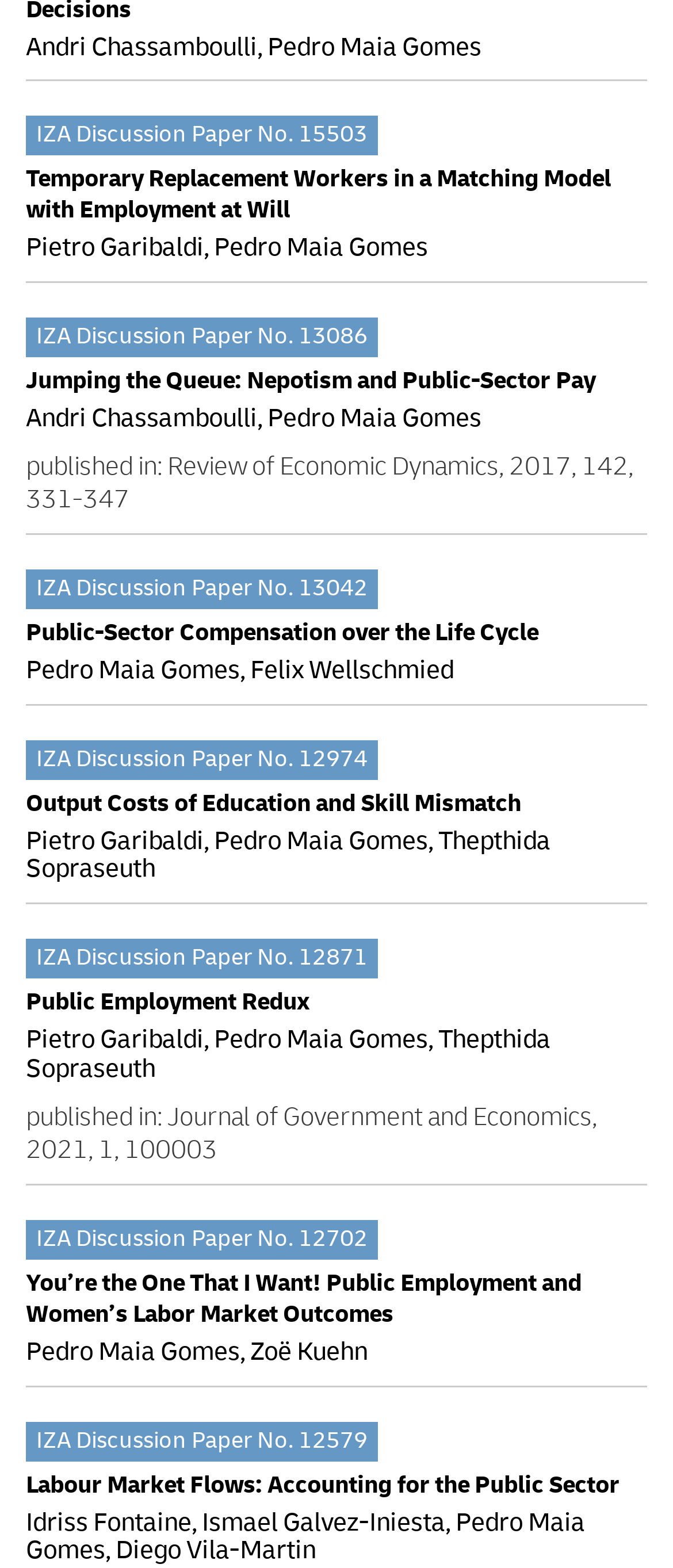Look at the image and give a detailed response to the following question: In which journal was 'You’re the One That I Want! Public Employment and Women’s Labor Market Outcomes' published?

I found the answer by looking at the text 'published in: Journal of Government and Economics, 2021, 1, 100003' which is below the link with the text 'You’re the One That I Want! Public Employment and Women’s Labor Market Outcomes'.